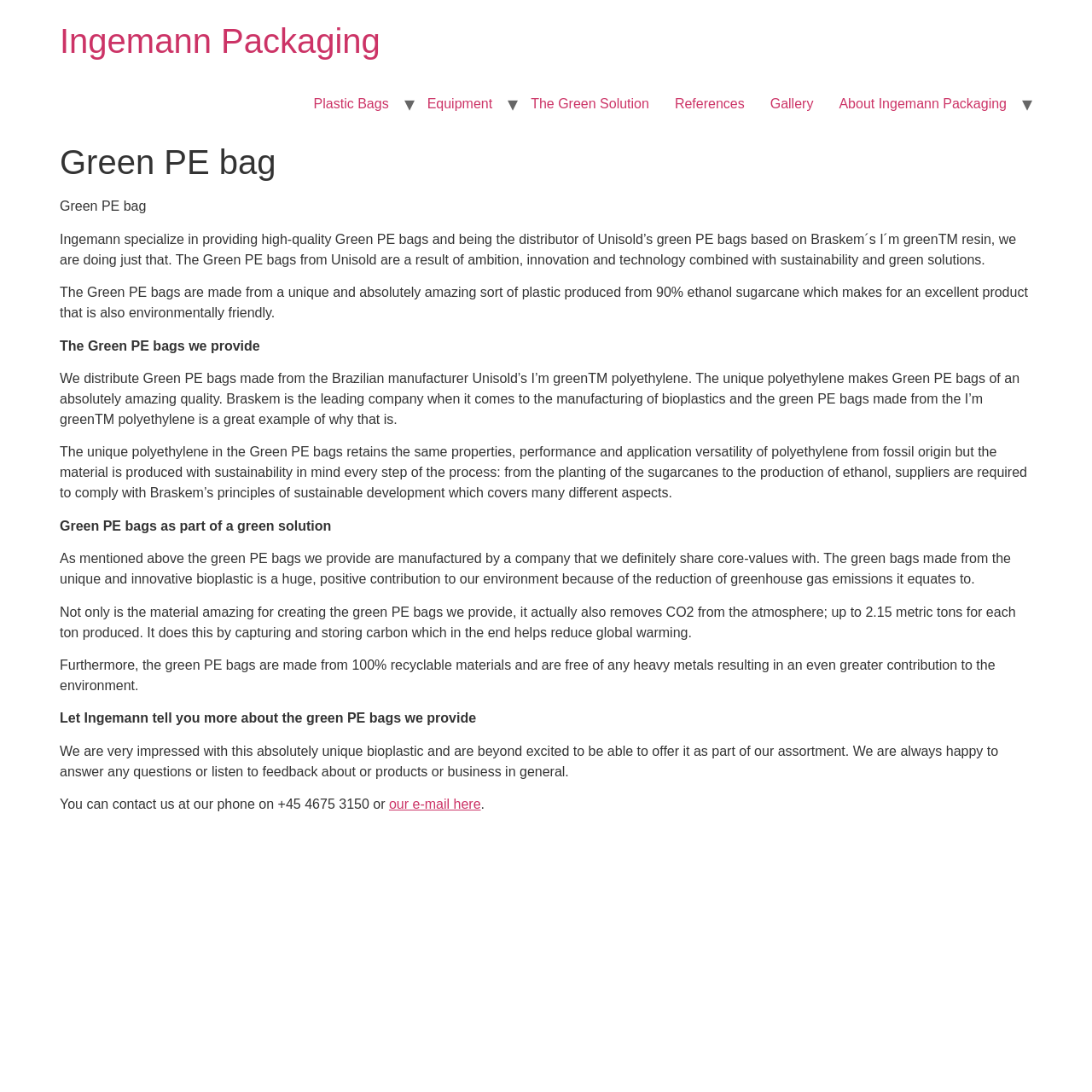What is the benefit of using Green PE bags in terms of CO2 reduction?
Provide an in-depth and detailed explanation in response to the question.

The webpage states that the material used to produce the Green PE bags actually removes CO2 from the atmosphere; up to 2.15 metric tons for each ton produced, which helps reduce global warming.